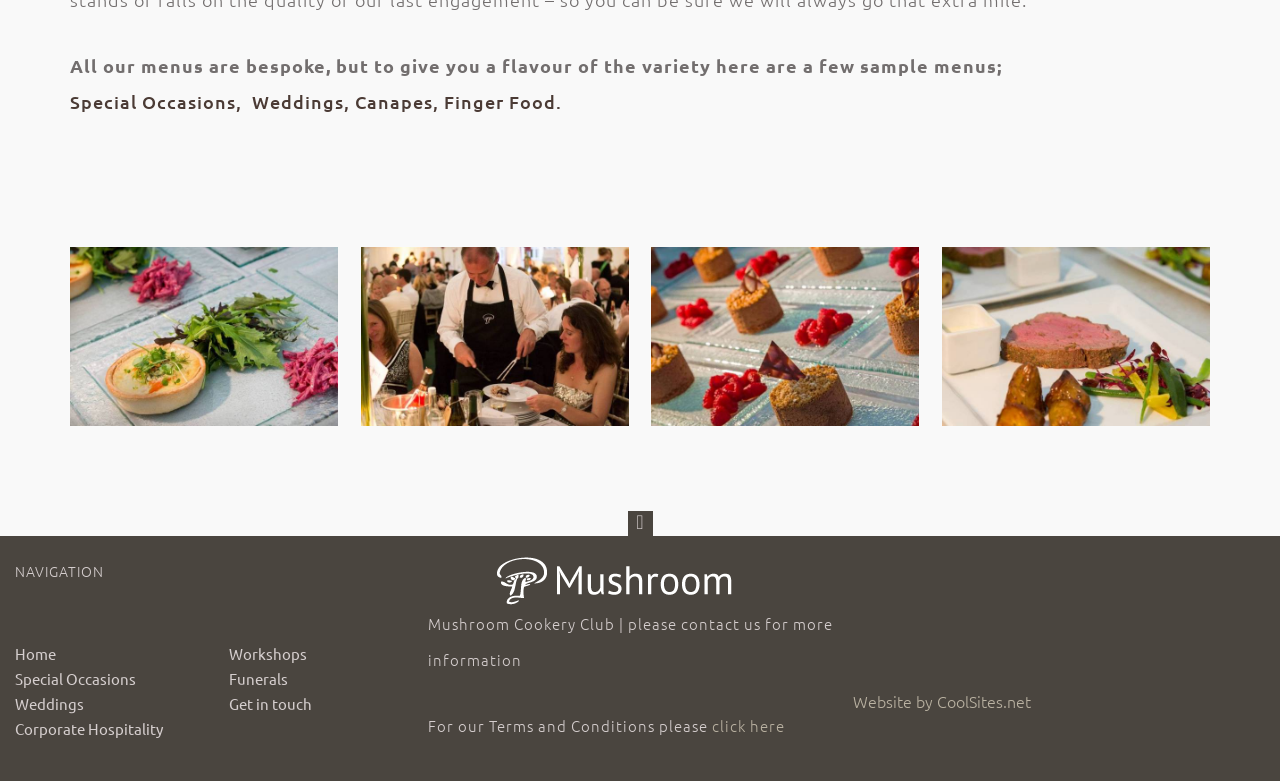Answer the question using only one word or a concise phrase: What type of occasion is mentioned in the navigation menu?

Weddings